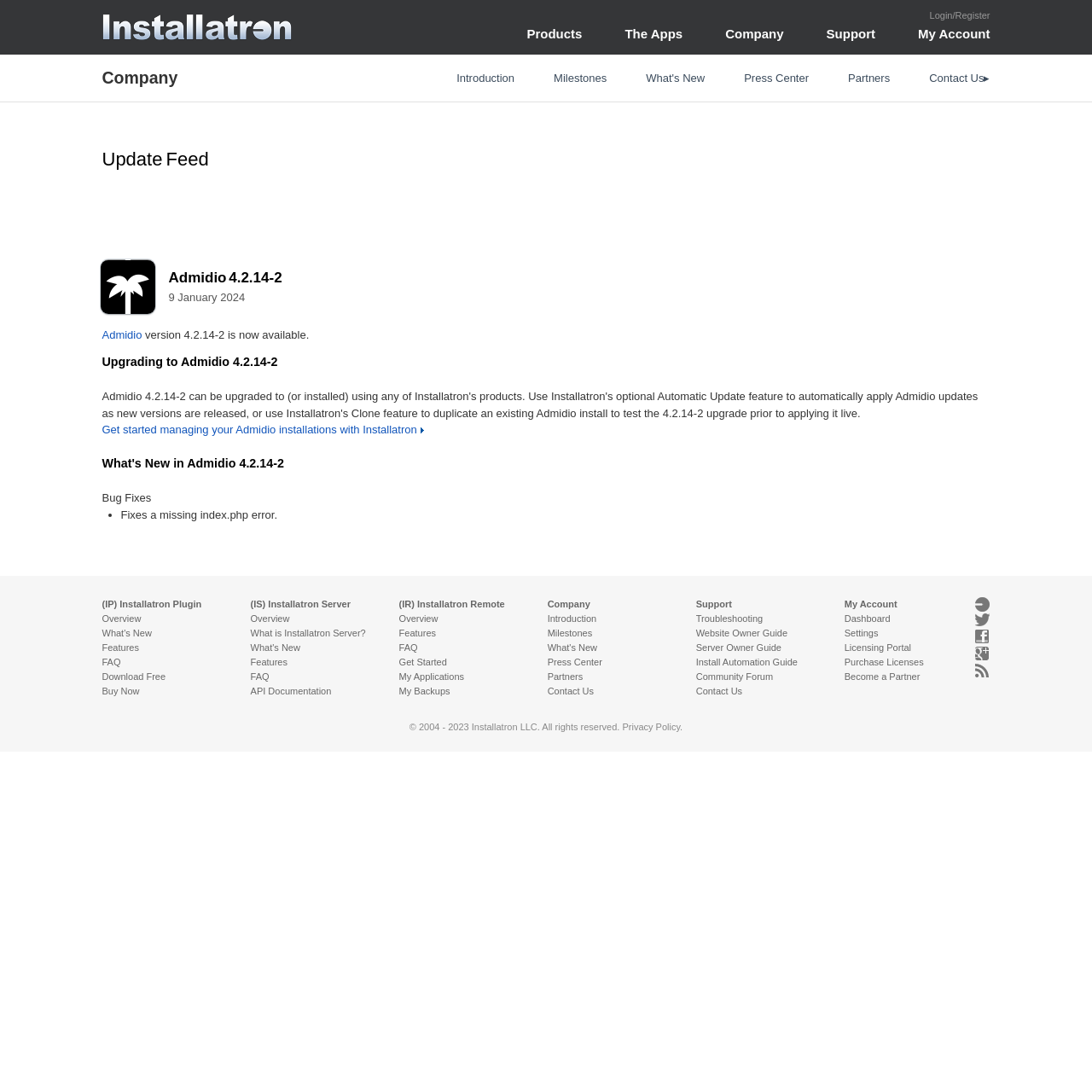Using a single word or phrase, answer the following question: 
What is the purpose of the 'My Account' section?

Manage account settings